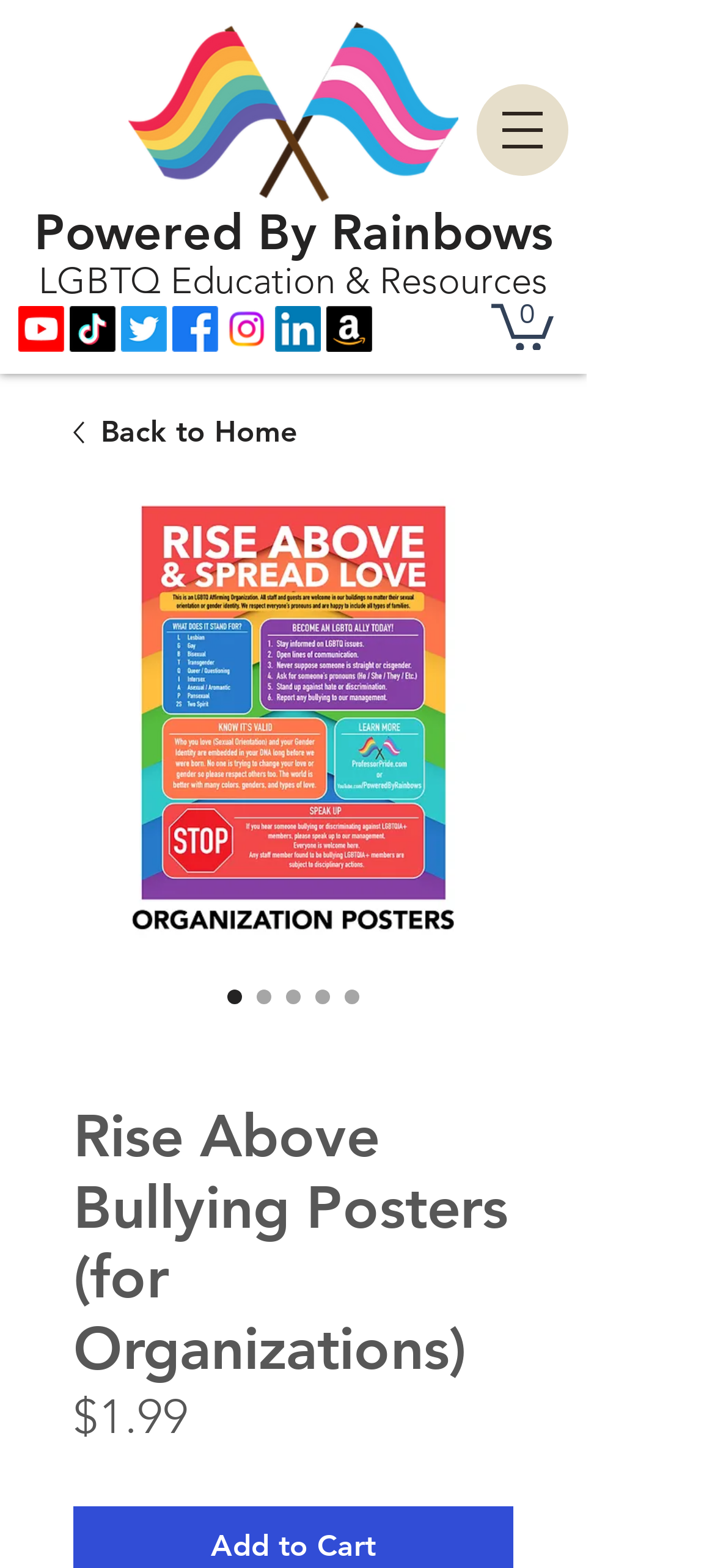Utilize the details in the image to give a detailed response to the question: What is the price of the Rise Above Bullying Posters?

I found the price of the Rise Above Bullying Posters by looking at the StaticText element that says '$1.99', which is located below the heading 'Rise Above Bullying Posters (for Organizations)'.